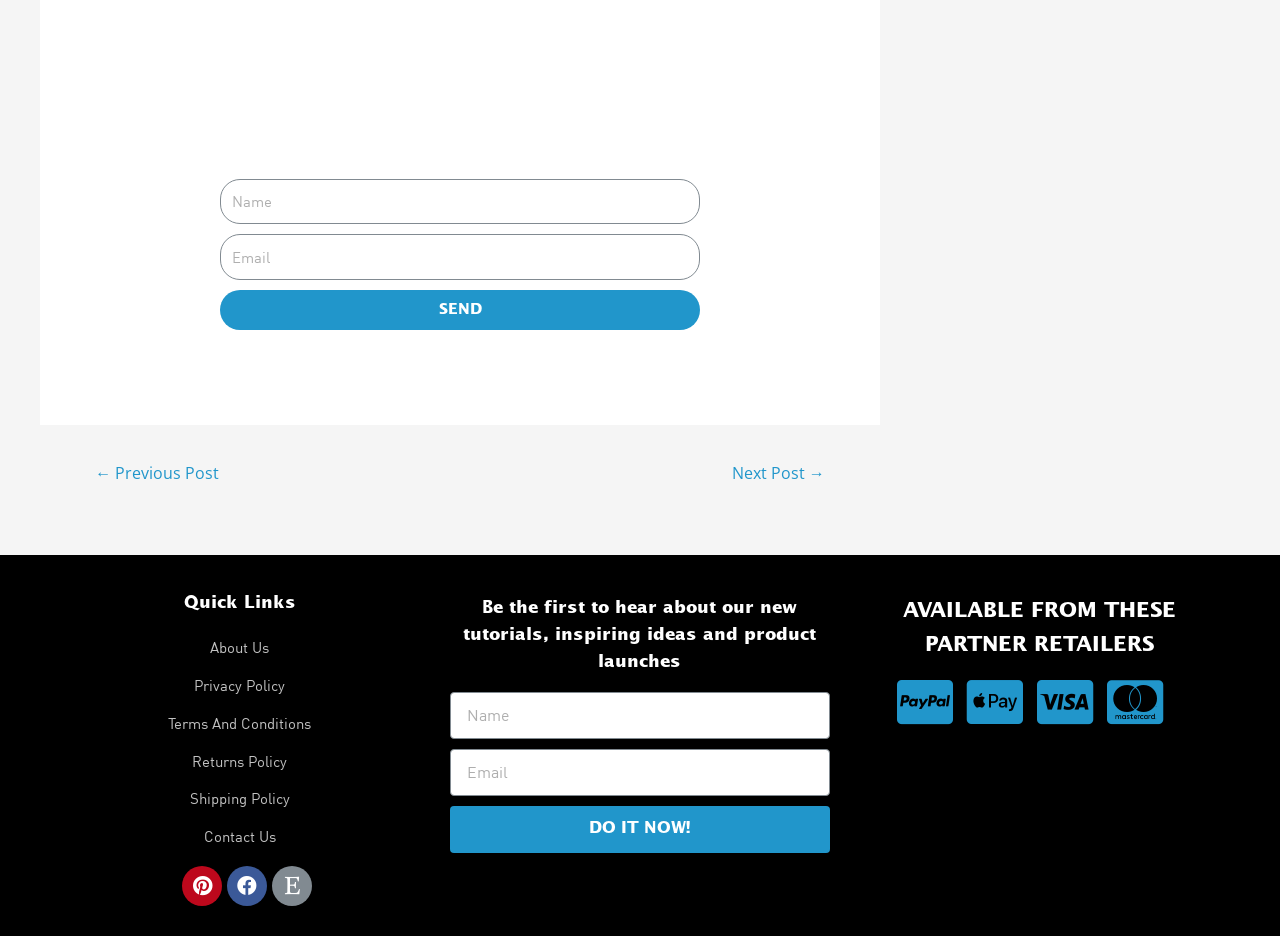Kindly determine the bounding box coordinates of the area that needs to be clicked to fulfill this instruction: "Click the 'Home' link".

None